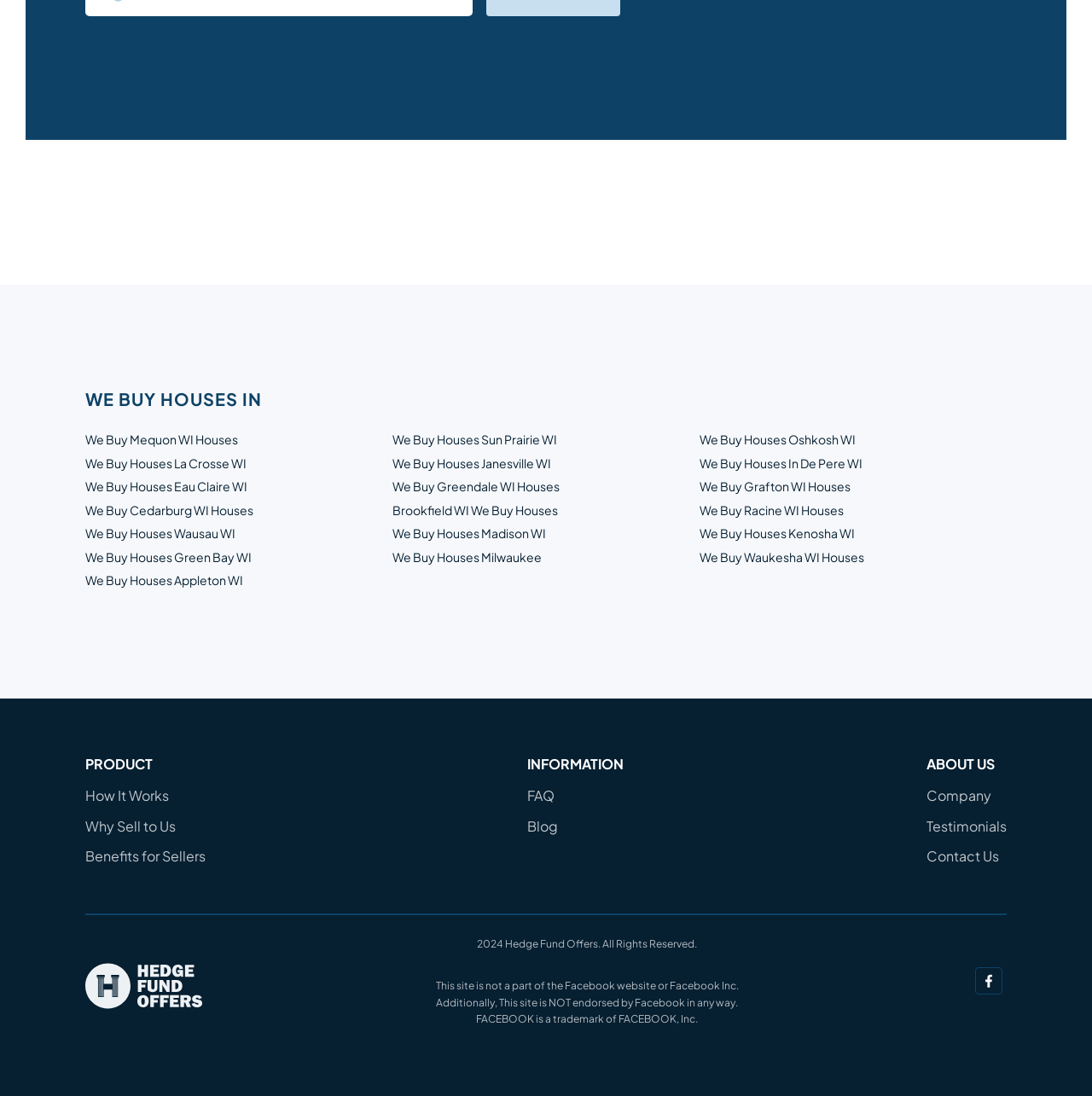Locate the bounding box coordinates of the clickable element to fulfill the following instruction: "Contact 'Us'". Provide the coordinates as four float numbers between 0 and 1 in the format [left, top, right, bottom].

[0.848, 0.773, 0.915, 0.789]